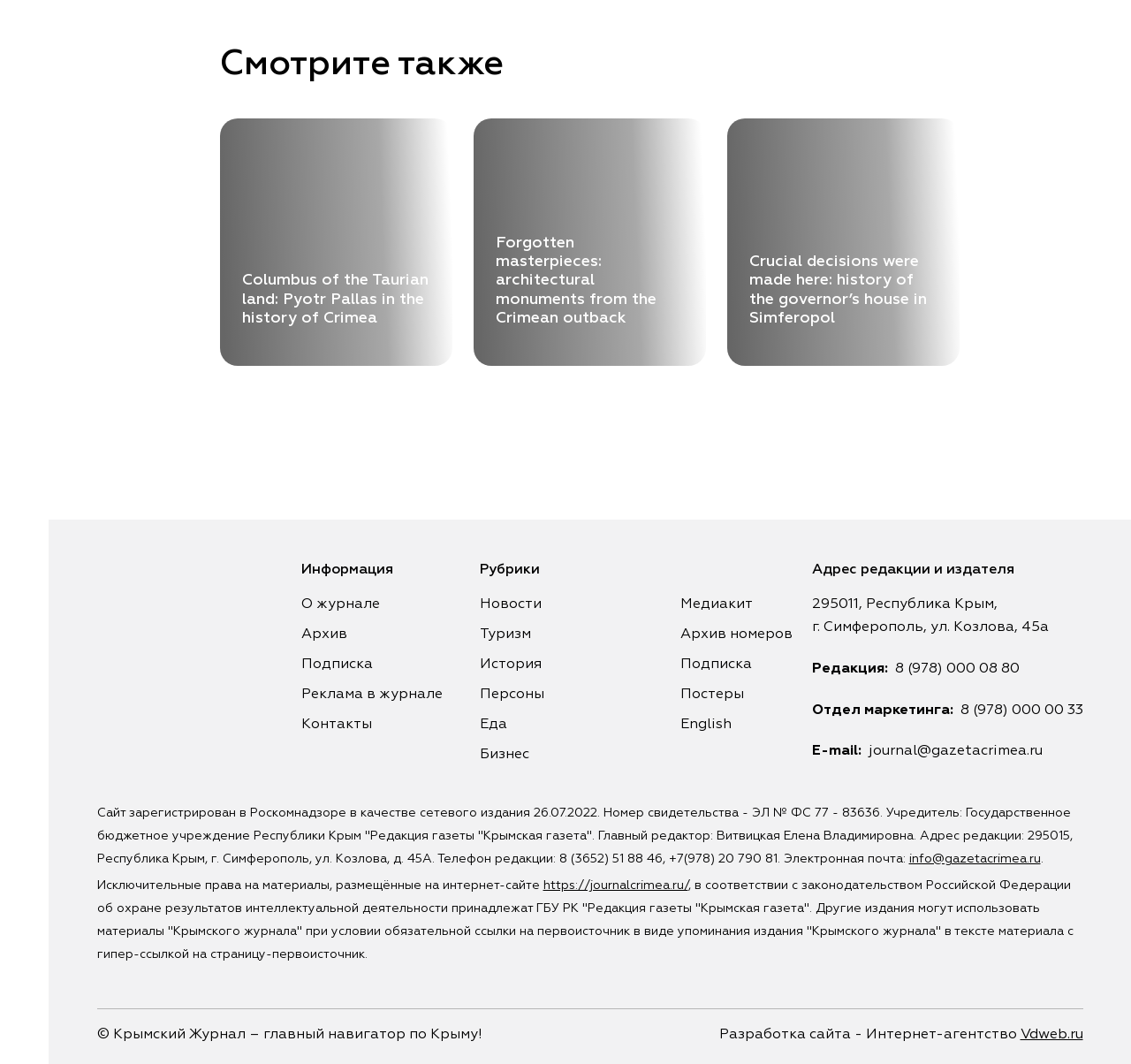Return the bounding box coordinates of the UI element that corresponds to this description: "Реклама в журнале". The coordinates must be given as four float numbers in the range of 0 and 1, [left, top, right, bottom].

[0.266, 0.646, 0.391, 0.659]